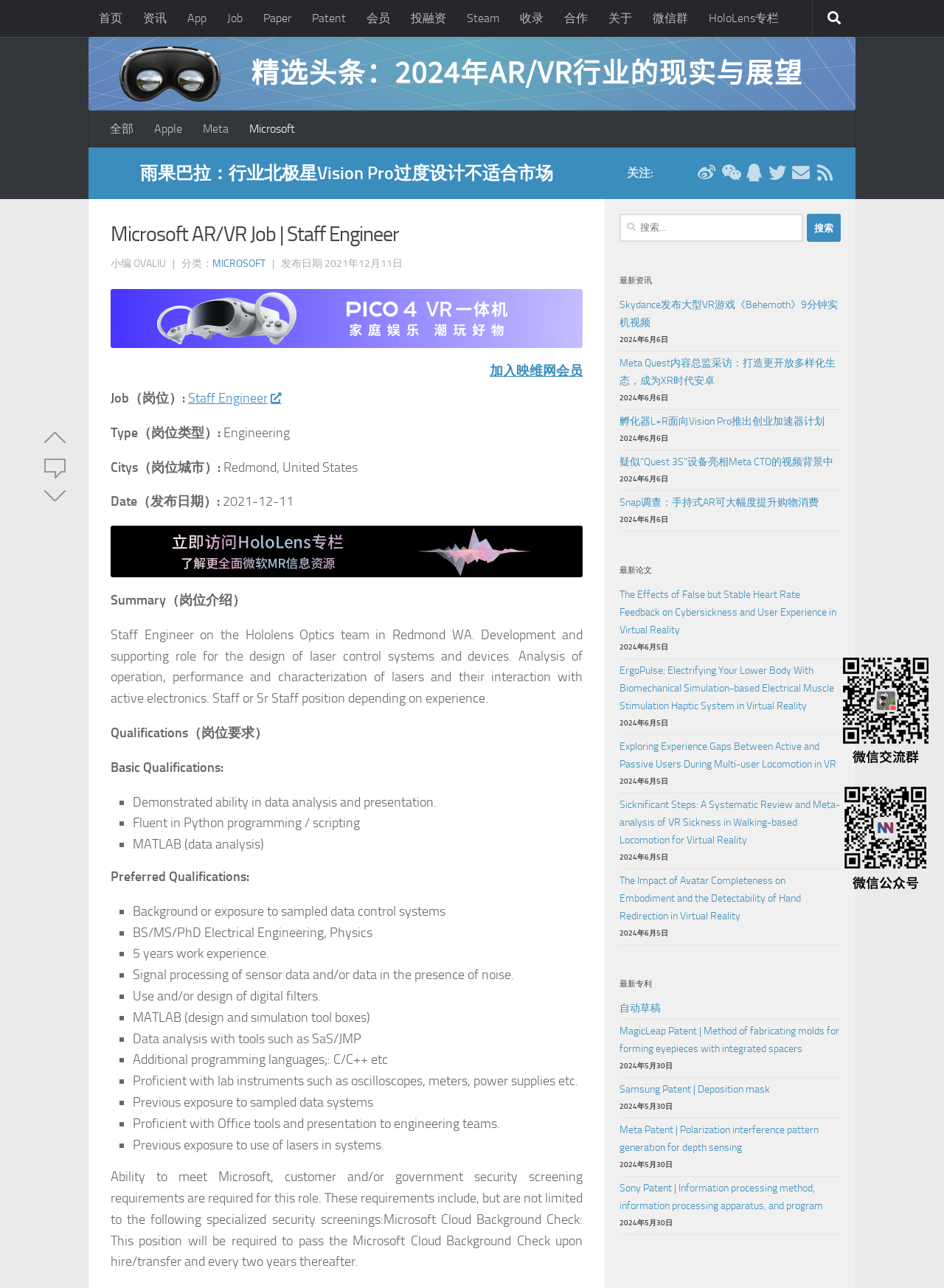Provide the bounding box for the UI element matching this description: "关于".

[0.634, 0.0, 0.68, 0.029]